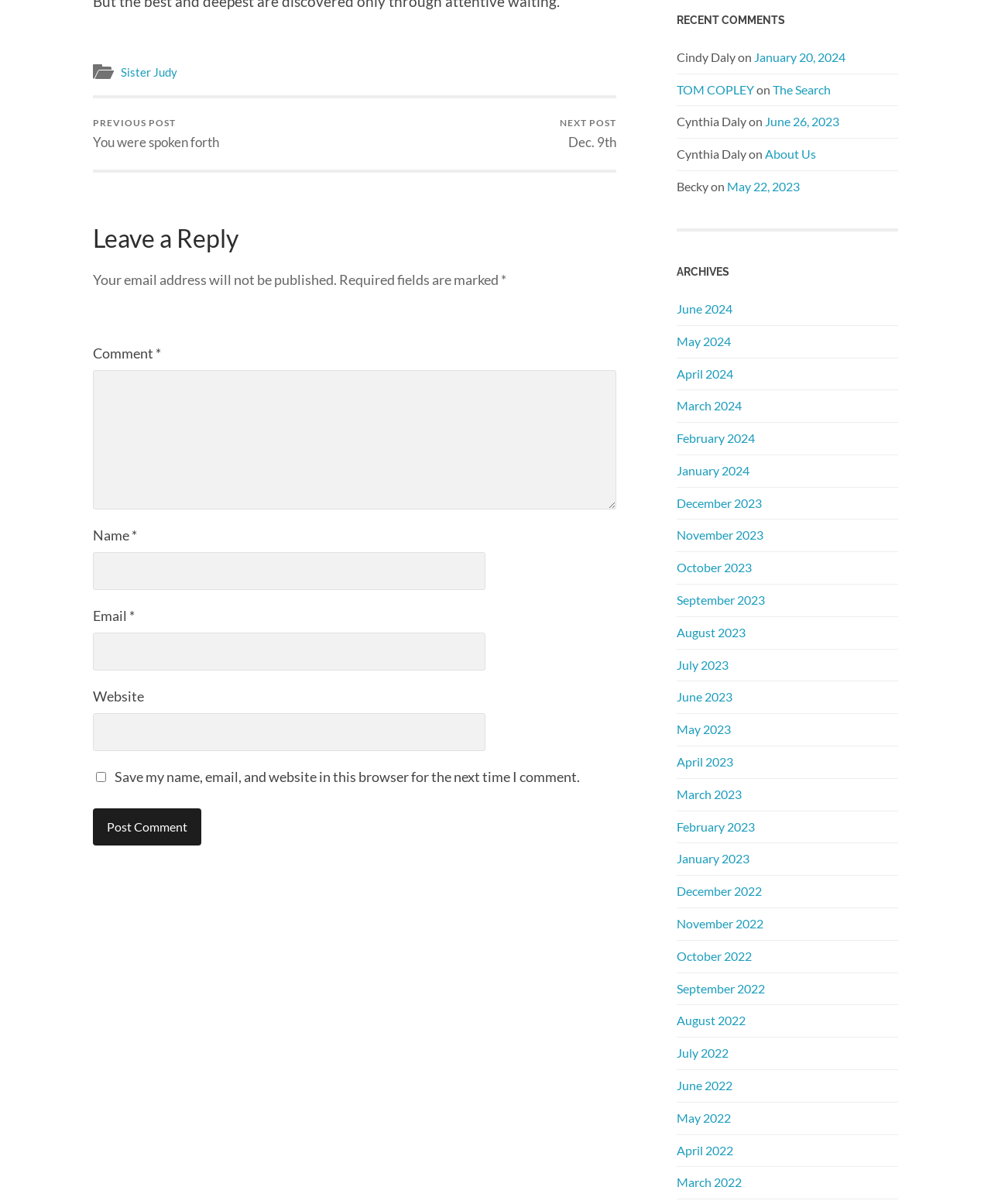Please identify the bounding box coordinates of the region to click in order to complete the task: "View archives". The coordinates must be four float numbers between 0 and 1, specified as [left, top, right, bottom].

[0.683, 0.22, 0.906, 0.231]